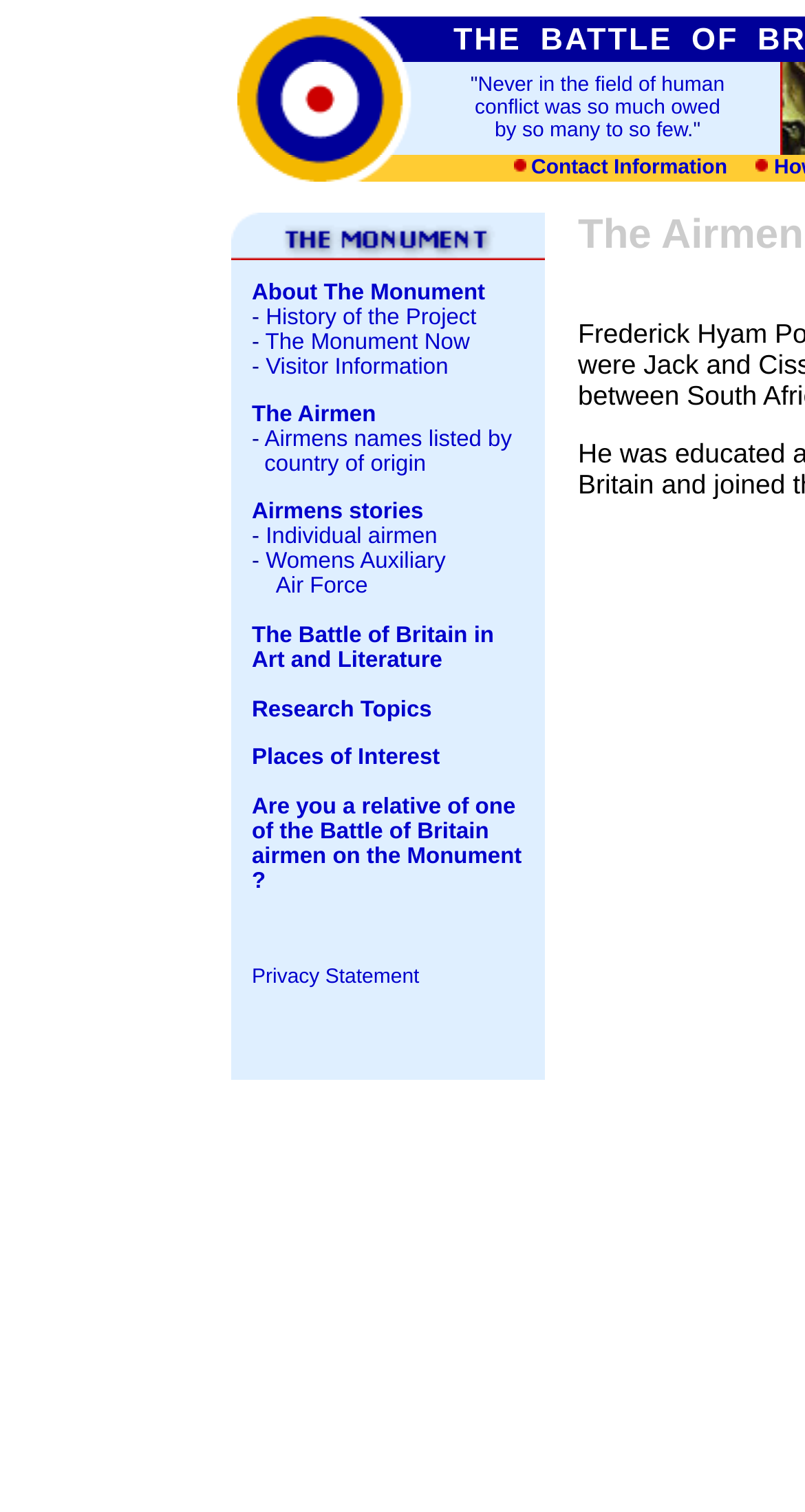What is the last menu item in the main menu?
Look at the screenshot and give a one-word or phrase answer.

Privacy Statement